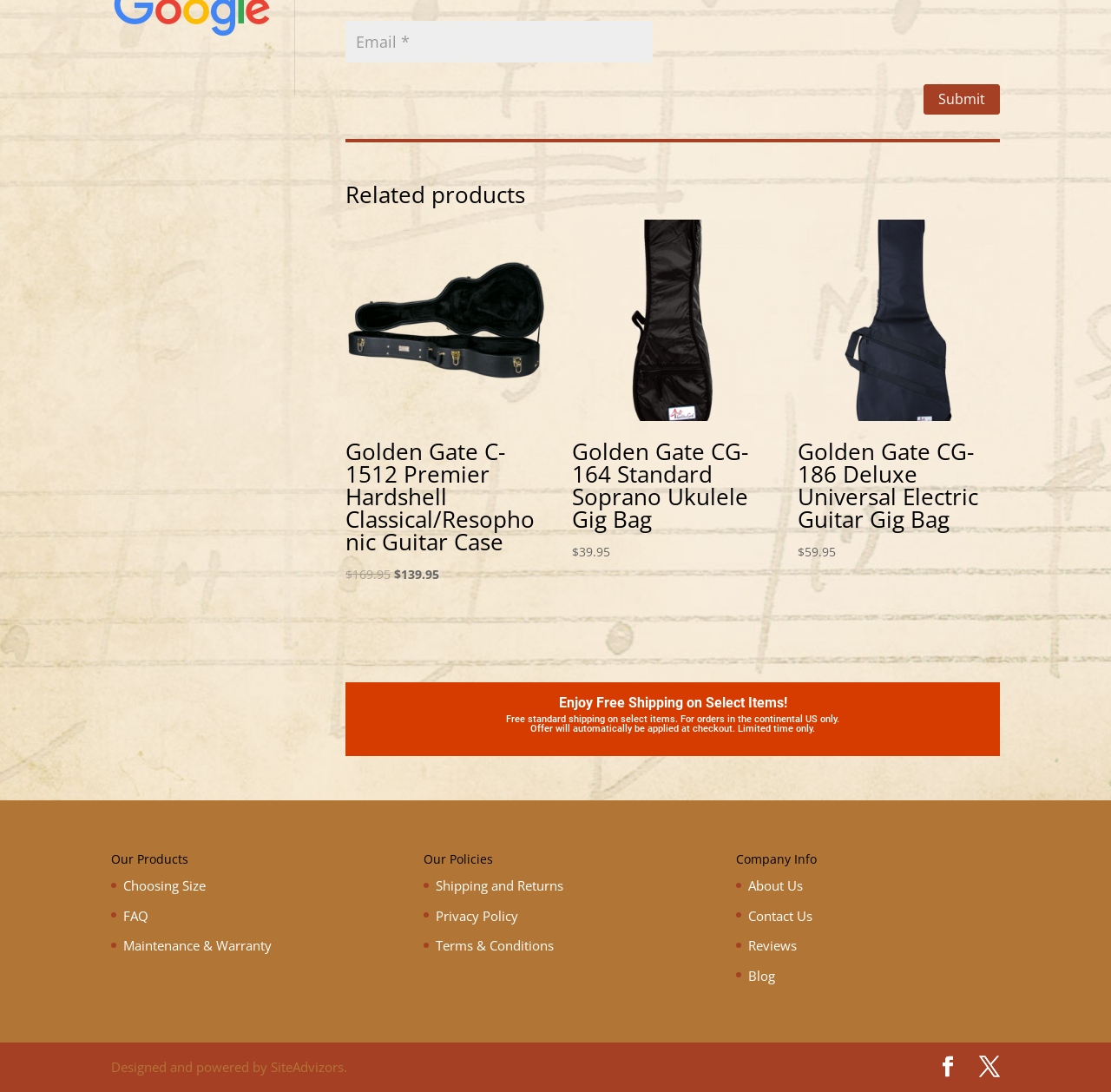Kindly provide the bounding box coordinates of the section you need to click on to fulfill the given instruction: "Enter email address".

[0.311, 0.019, 0.588, 0.057]